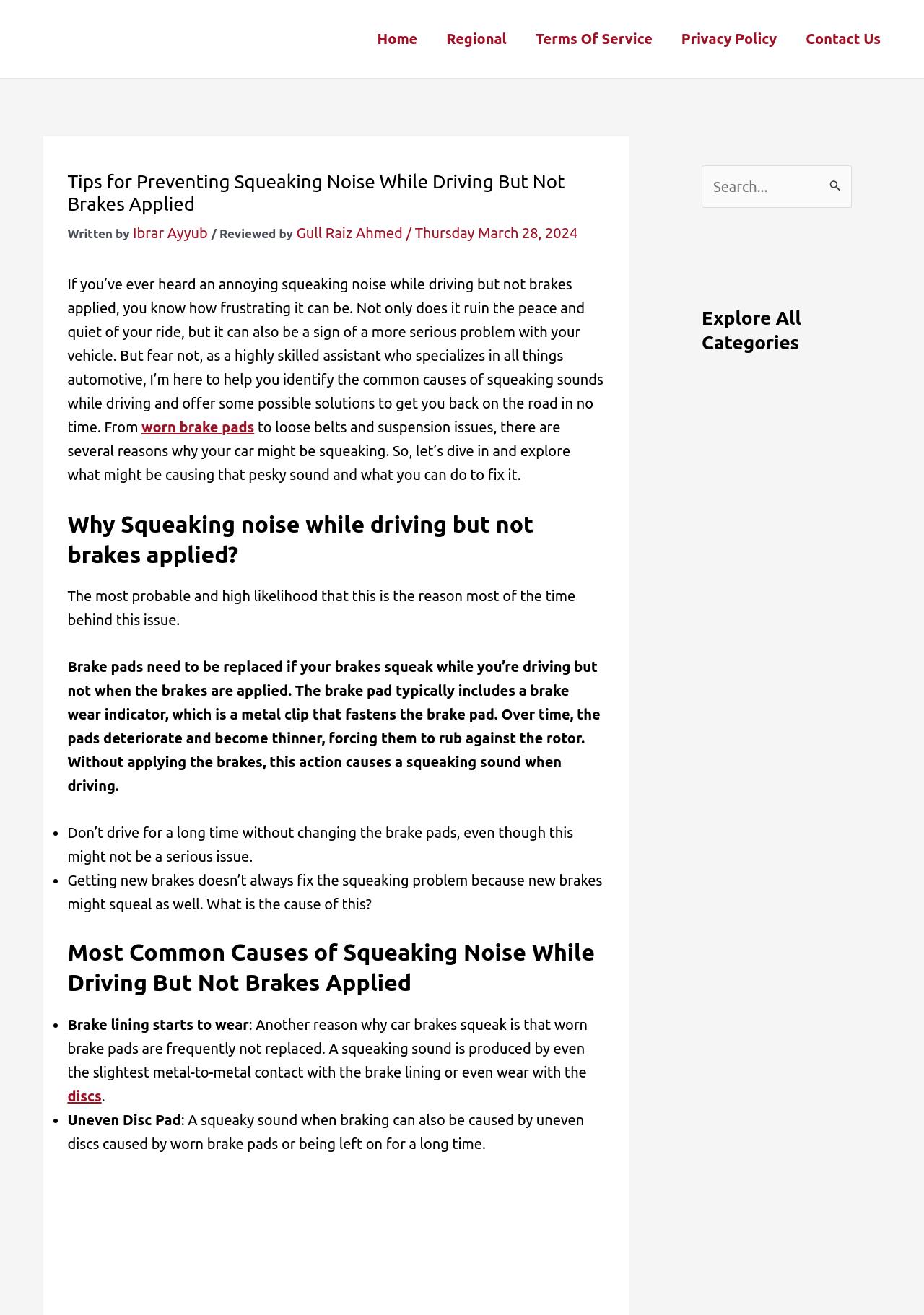Pinpoint the bounding box coordinates of the area that should be clicked to complete the following instruction: "Search for something". The coordinates must be given as four float numbers between 0 and 1, i.e., [left, top, right, bottom].

[0.759, 0.126, 0.922, 0.158]